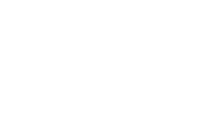What is the purpose of the logo?
Carefully examine the image and provide a detailed answer to the question.

The caption states that the logo 'highlights the importance of staying informed about pertinent developments in the industry', which implies that the purpose of the logo is to draw attention to recent developments in the wedding industry.